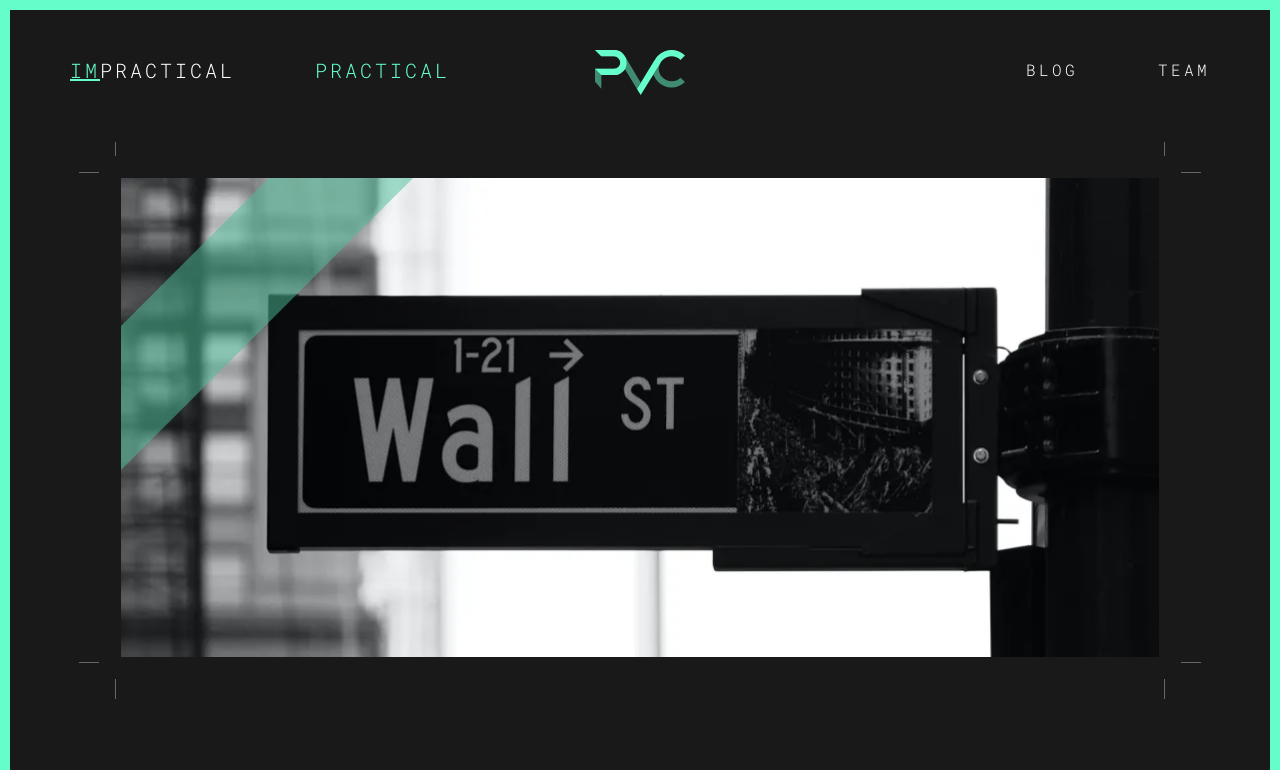Are the navigation links aligned horizontally?
Based on the screenshot, answer the question with a single word or phrase.

Yes